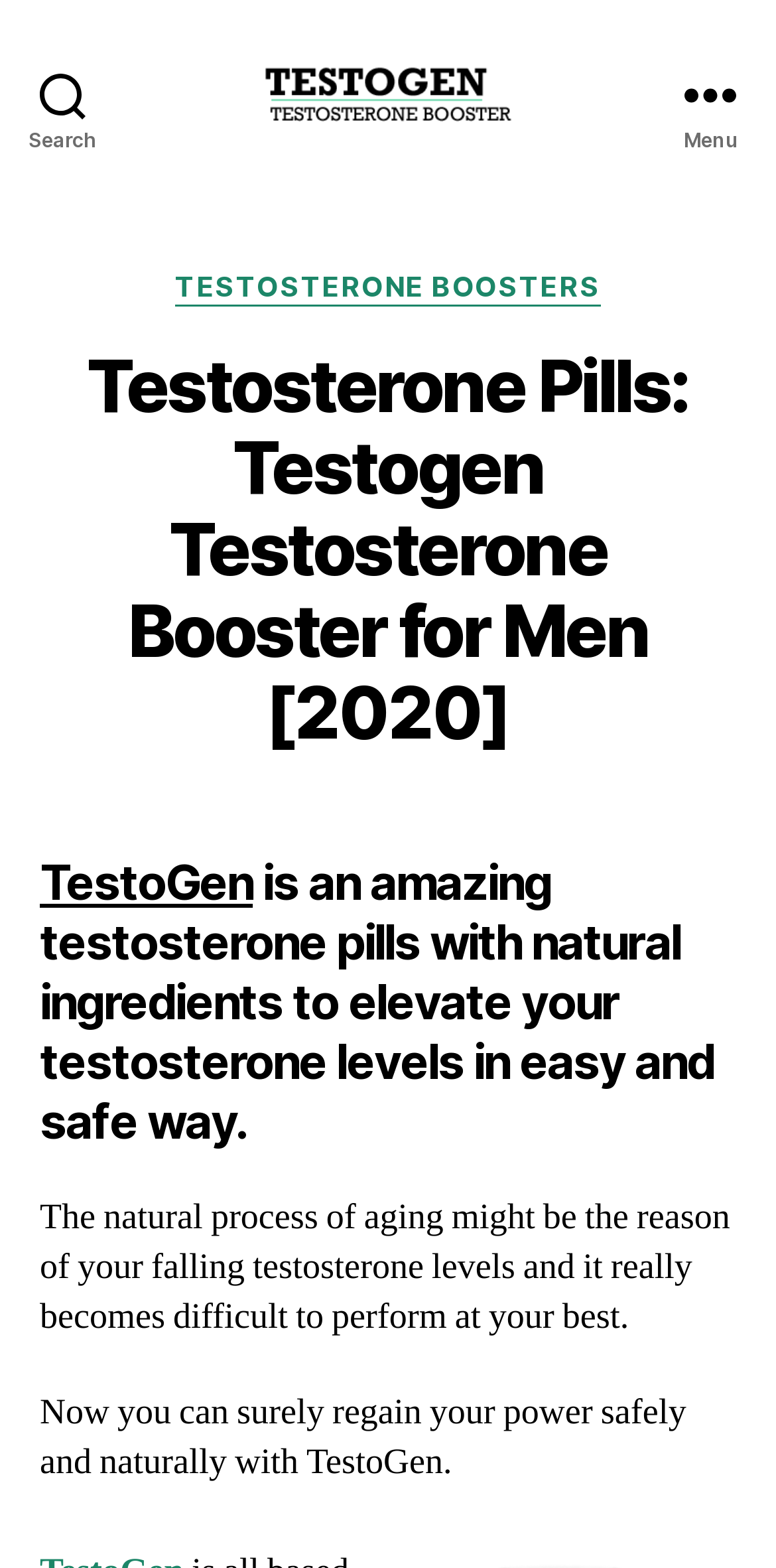Please reply to the following question with a single word or a short phrase:
When was the post published?

December 20, 2018